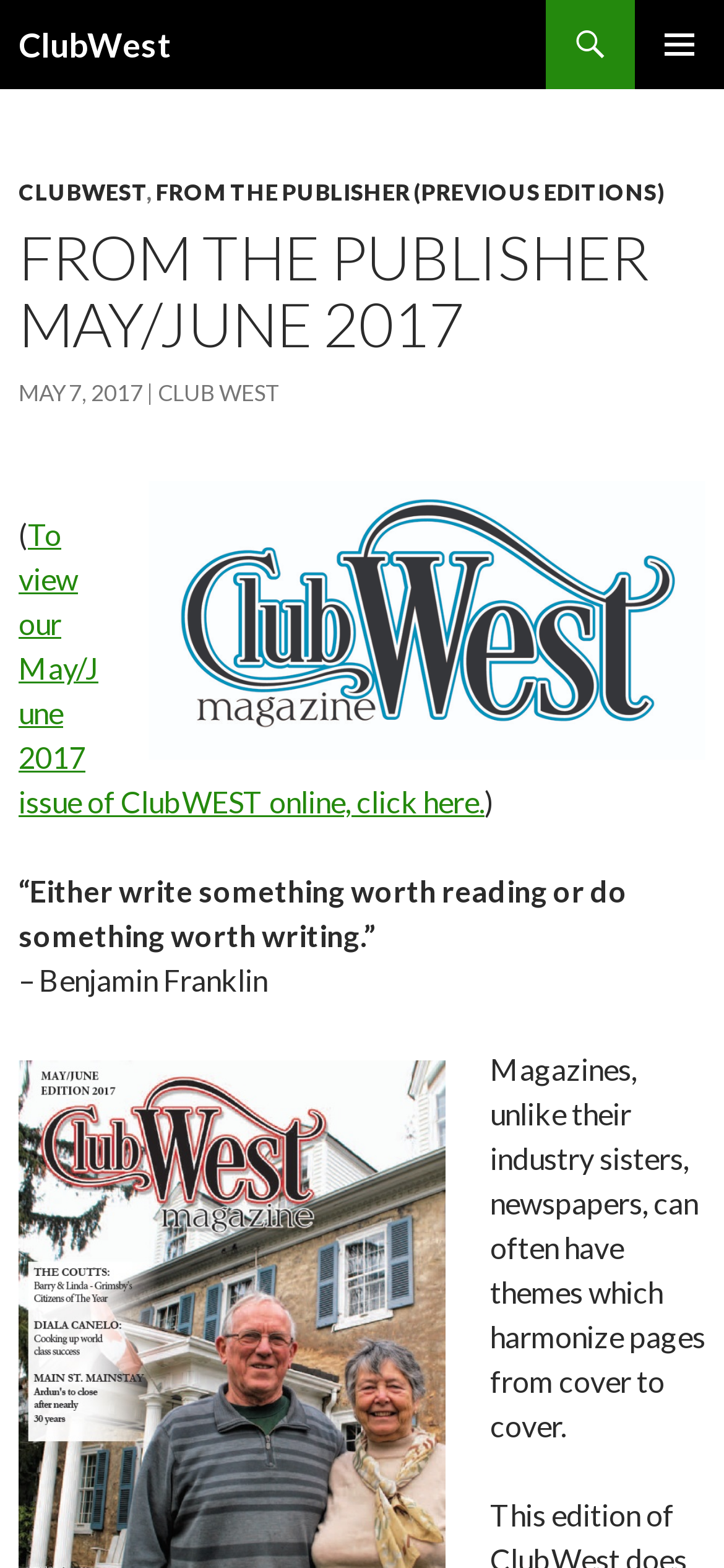Using the webpage screenshot, locate the HTML element that fits the following description and provide its bounding box: "FROM THE PUBLISHER (PREVIOUS EDITIONS)".

[0.215, 0.114, 0.918, 0.131]